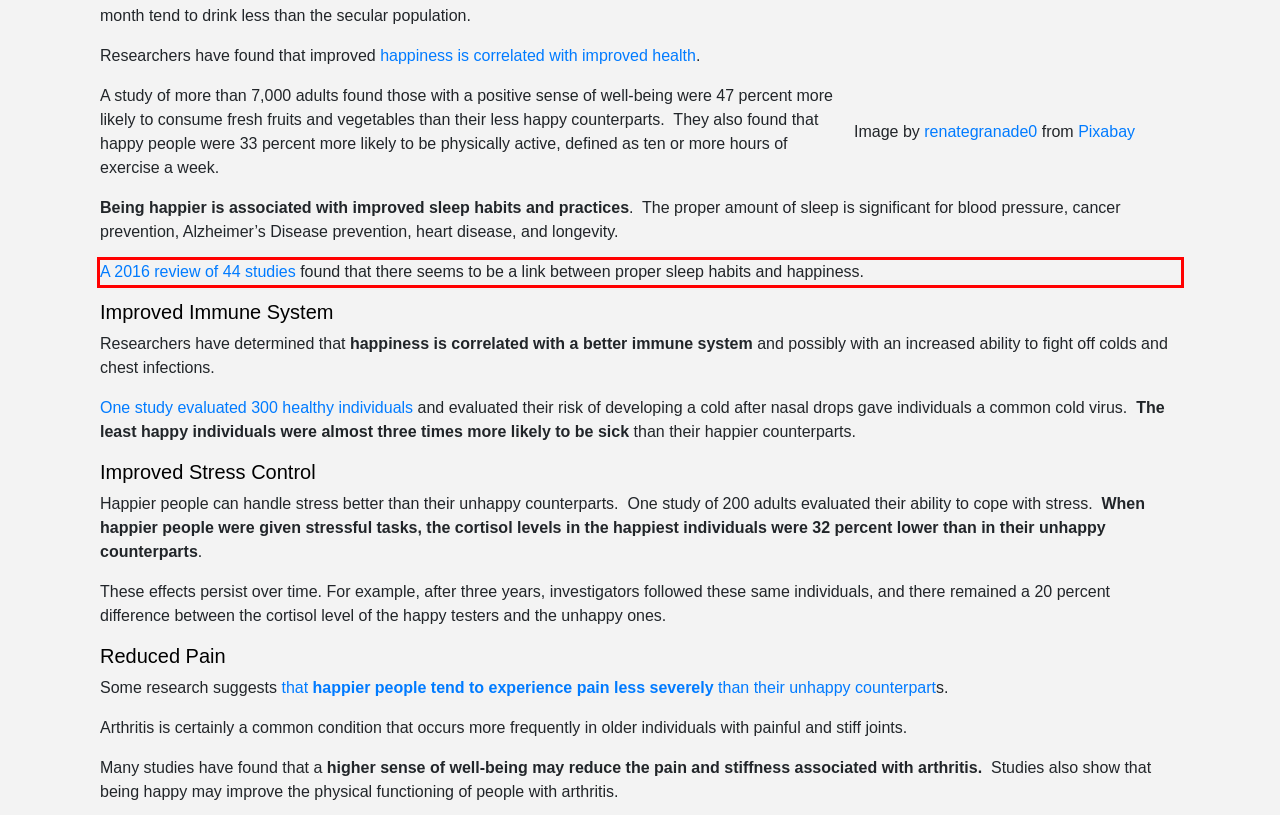Identify the text within the red bounding box on the webpage screenshot and generate the extracted text content.

A 2016 review of 44 studies found that there seems to be a link between proper sleep habits and happiness.